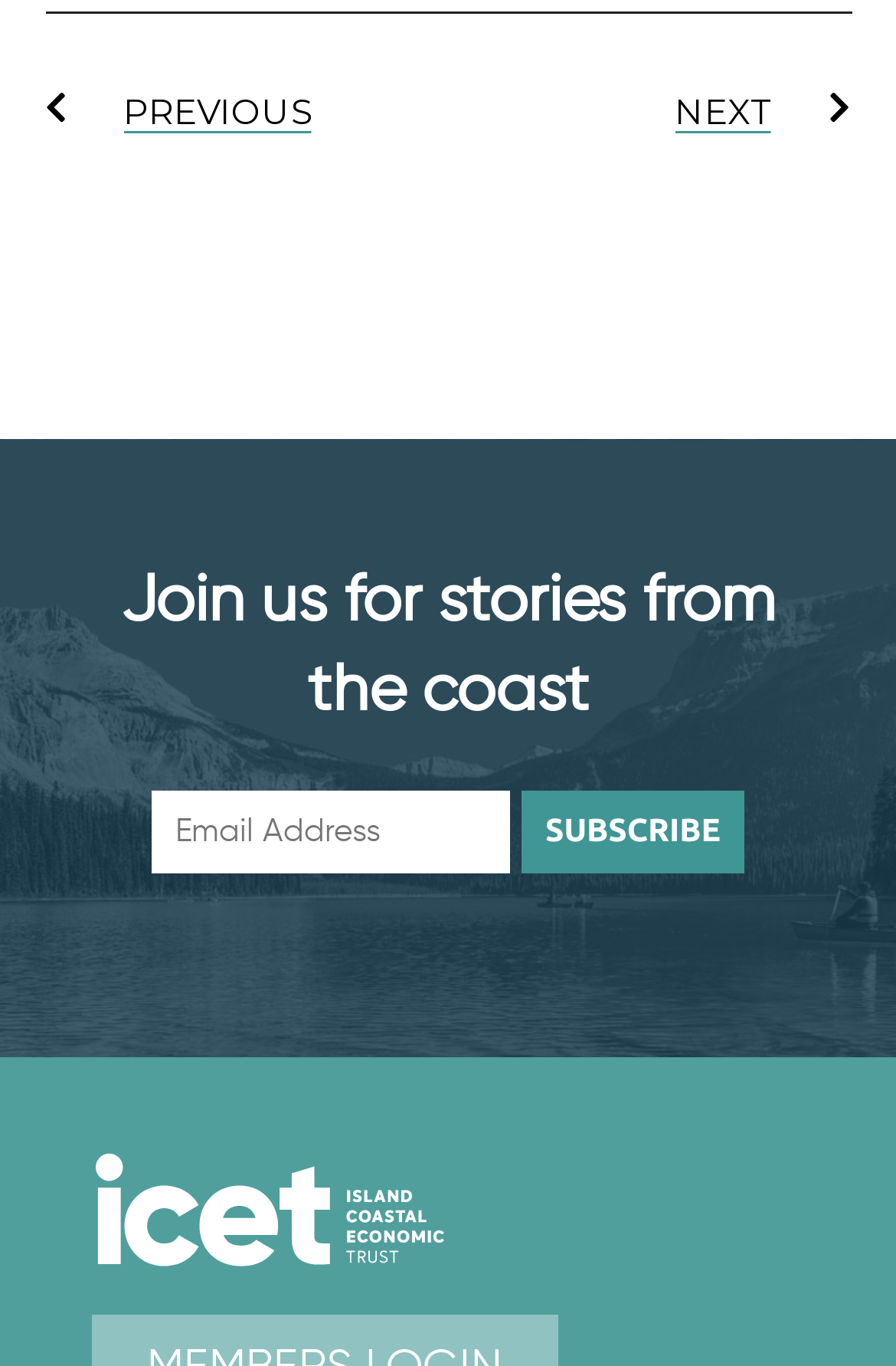Give a one-word or short phrase answer to this question: 
What is the text on the leftmost link?

Prev PREVIOUS